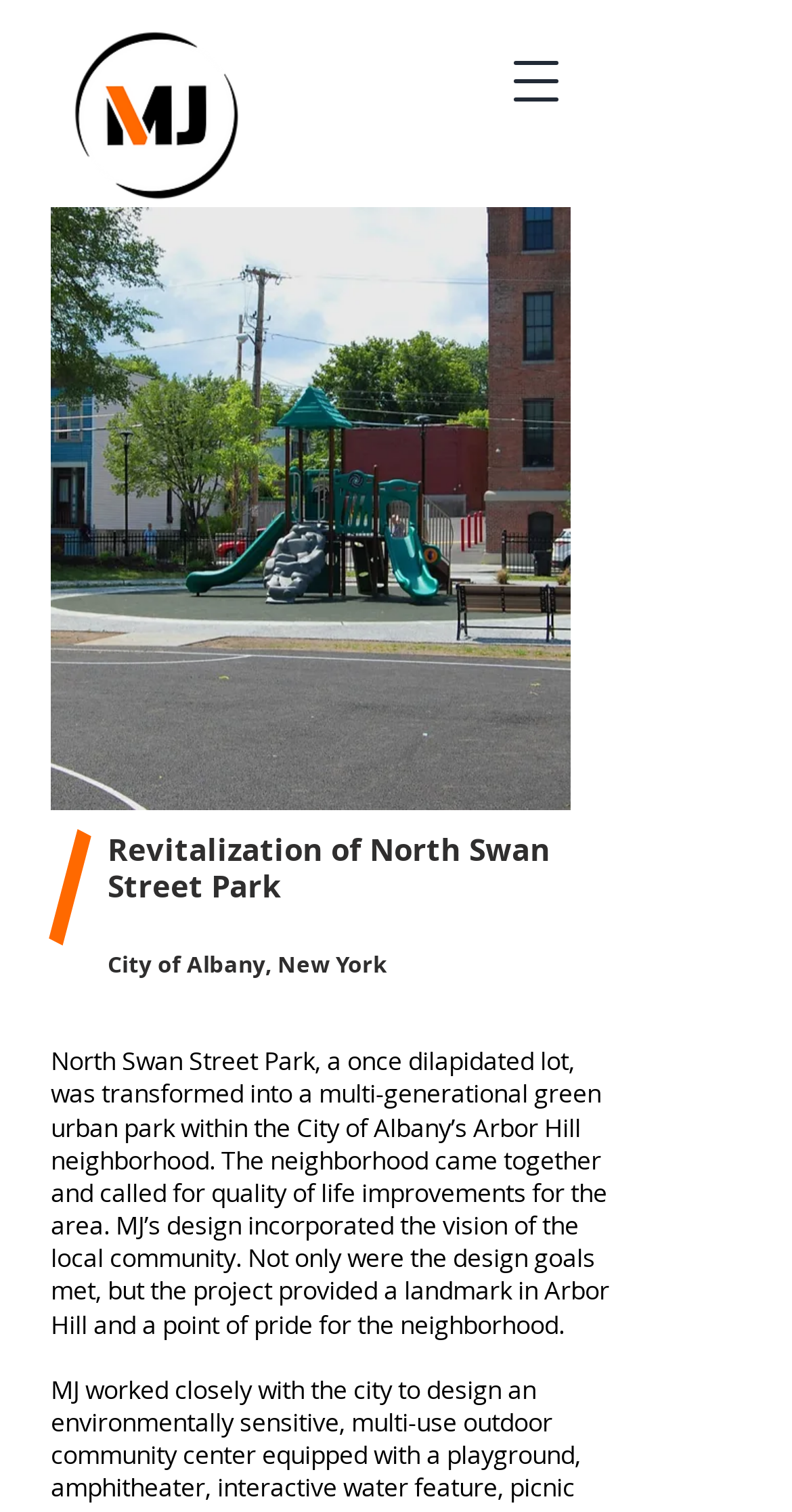What is the type of image displayed on the webpage?
Provide a comprehensive and detailed answer to the question.

I found the answer by looking at the image element with the text 'SUNY Plattsburgh', which suggests that the image is related to SUNY Plattsburgh.